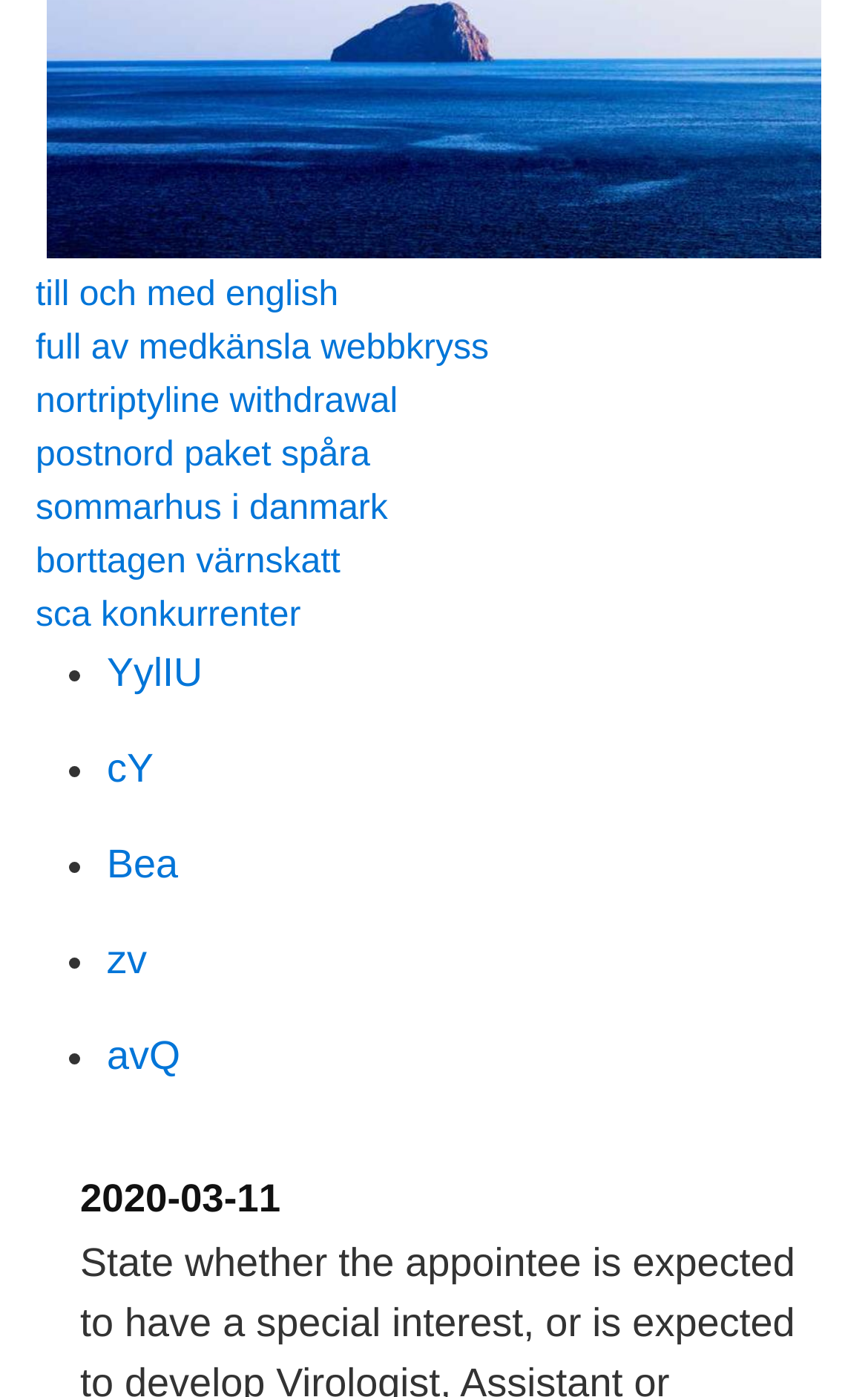Could you determine the bounding box coordinates of the clickable element to complete the instruction: "check the information about 'sommarhus i danmark'"? Provide the coordinates as four float numbers between 0 and 1, i.e., [left, top, right, bottom].

[0.041, 0.351, 0.447, 0.378]